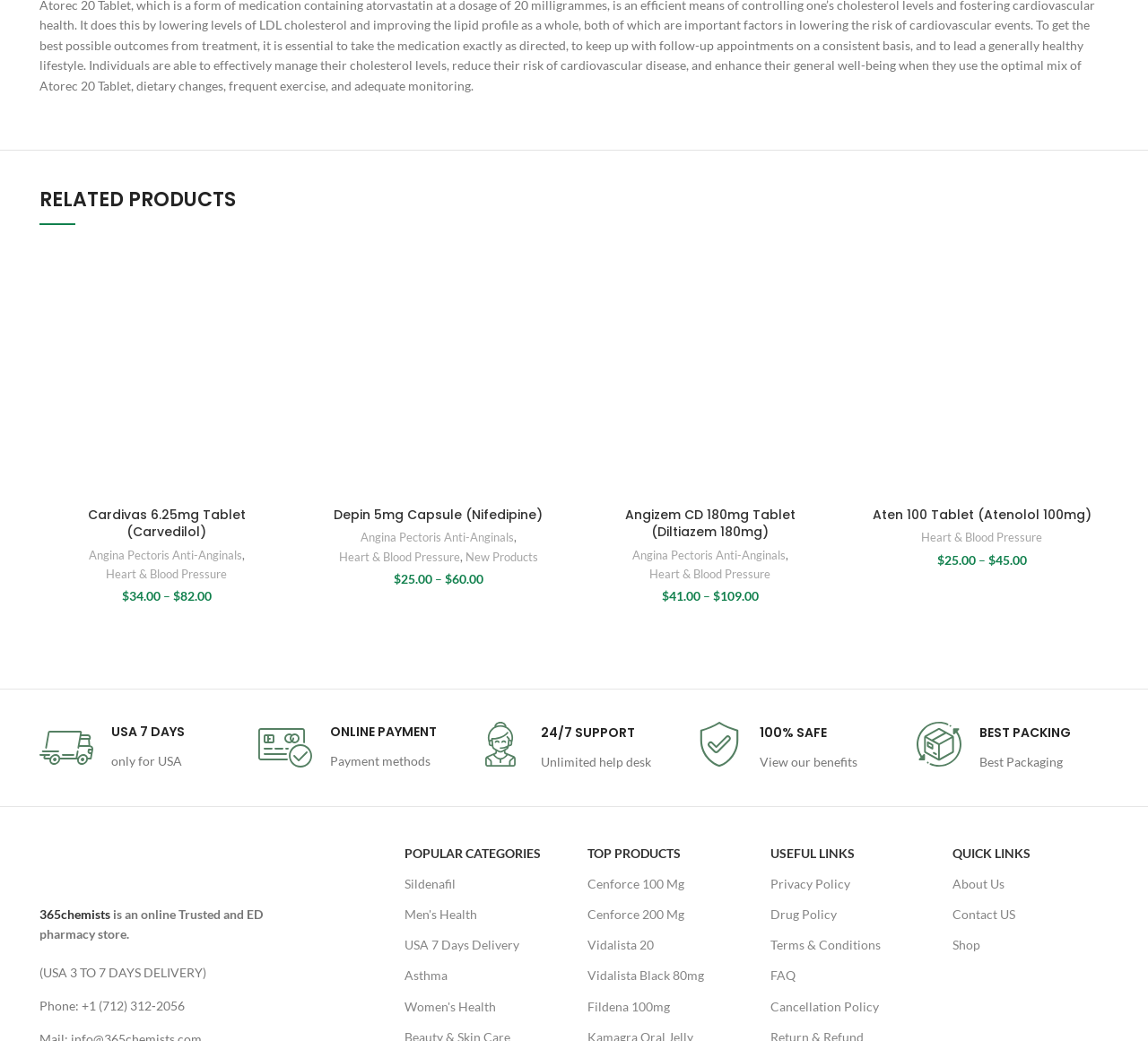Find the bounding box coordinates of the clickable area required to complete the following action: "Quick view Cardivas 6.25mg Tablet".

[0.224, 0.32, 0.263, 0.359]